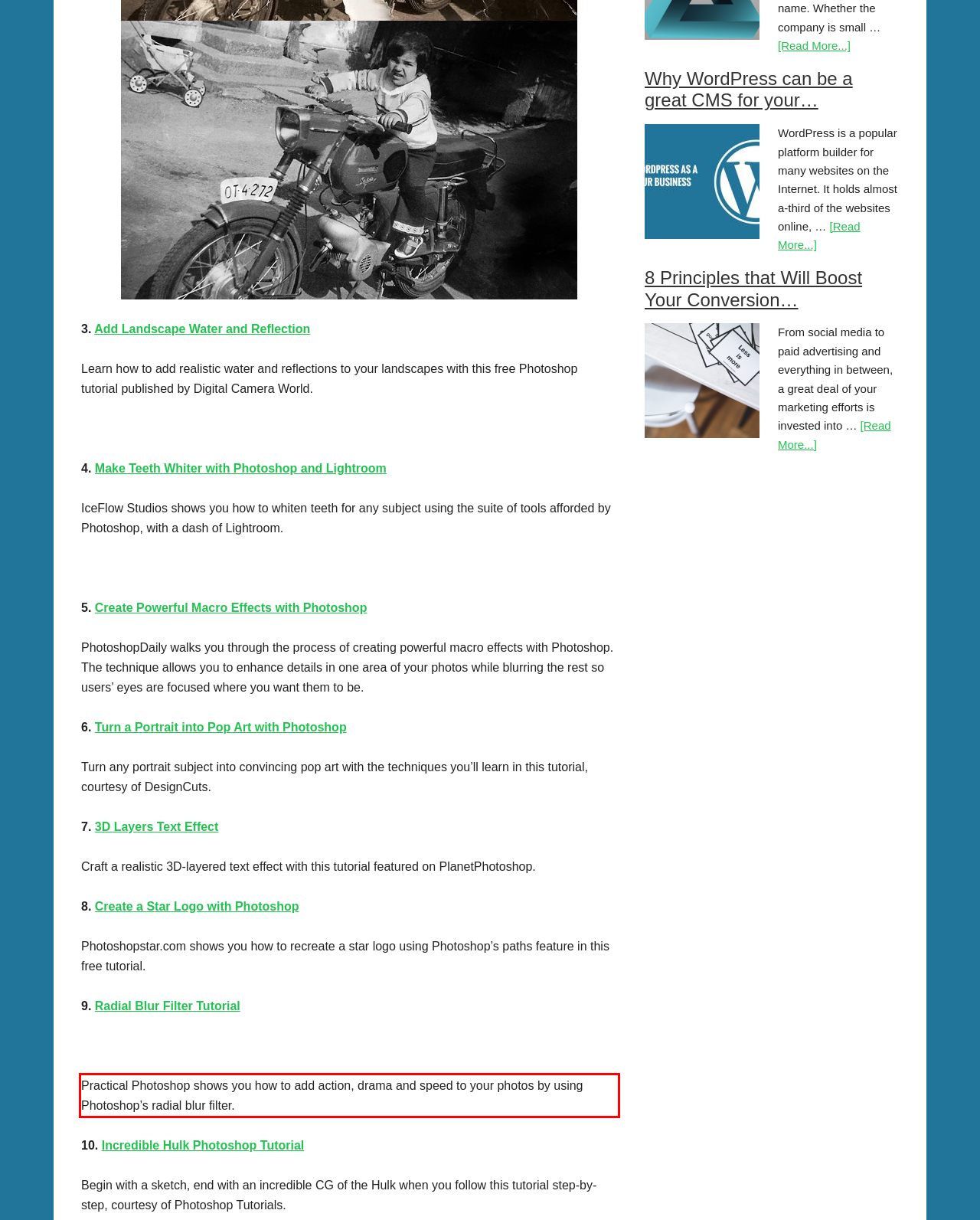You are provided with a webpage screenshot that includes a red rectangle bounding box. Extract the text content from within the bounding box using OCR.

Practical Photoshop shows you how to add action, drama and speed to your photos by using Photoshop’s radial blur filter.